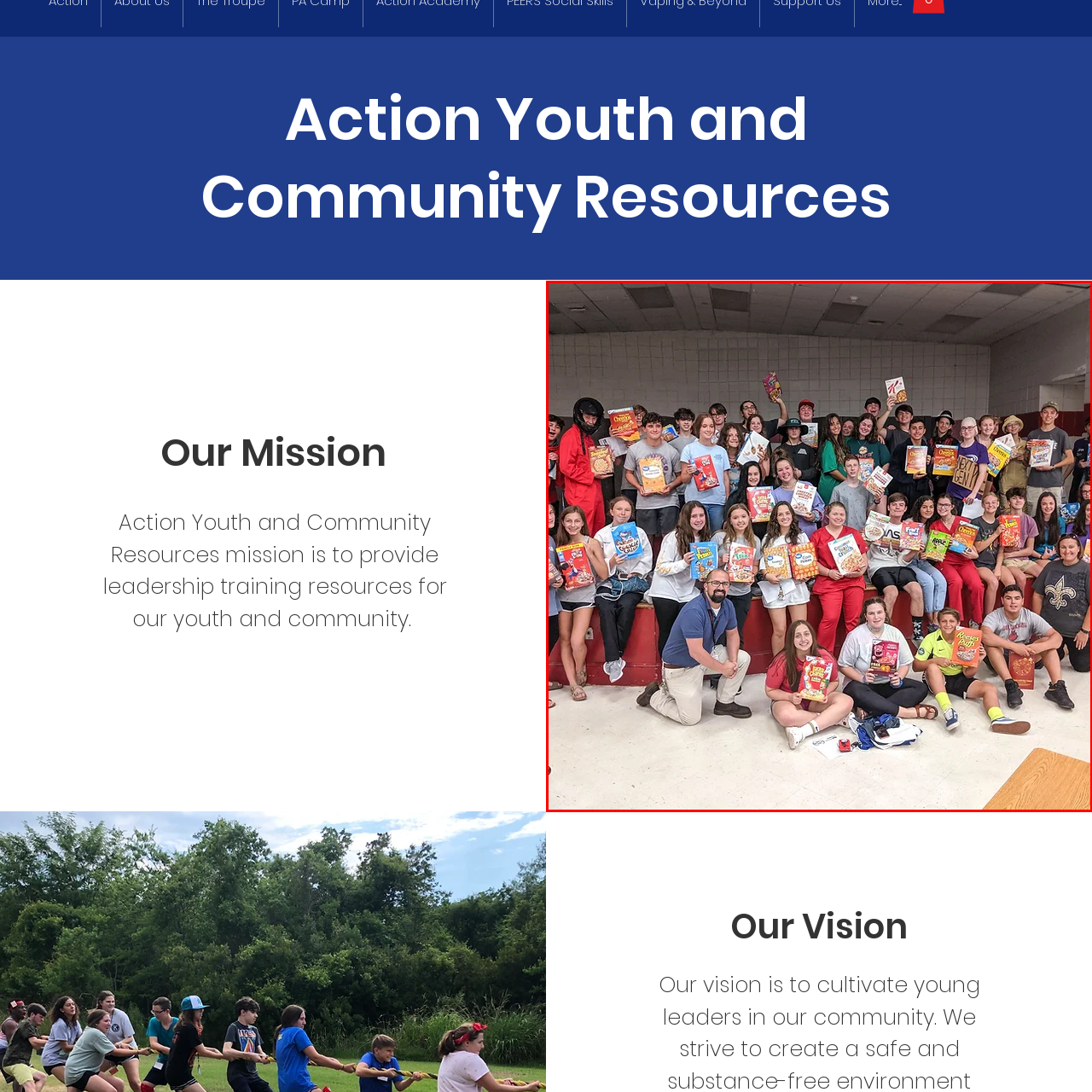Please scrutinize the portion of the image inside the purple boundary and provide an elaborate answer to the question below, relying on the visual elements: 
Are the students holding identical cereal boxes?

The image depicts students holding various cereal boxes, which implies that each student is holding a different type of cereal box.